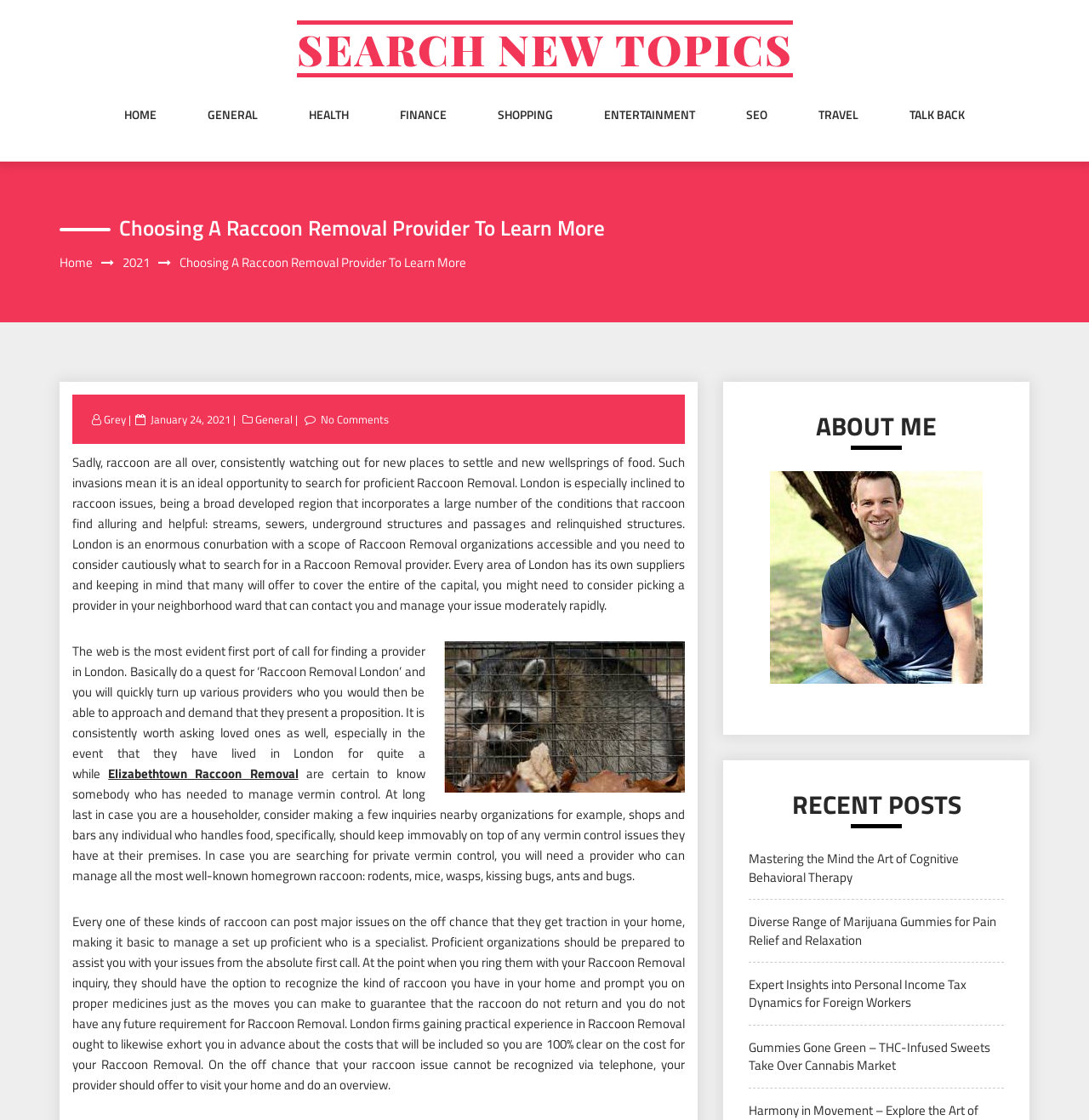Please identify the coordinates of the bounding box that should be clicked to fulfill this instruction: "Read about Elizabethtown Raccoon Removal".

[0.099, 0.682, 0.274, 0.699]